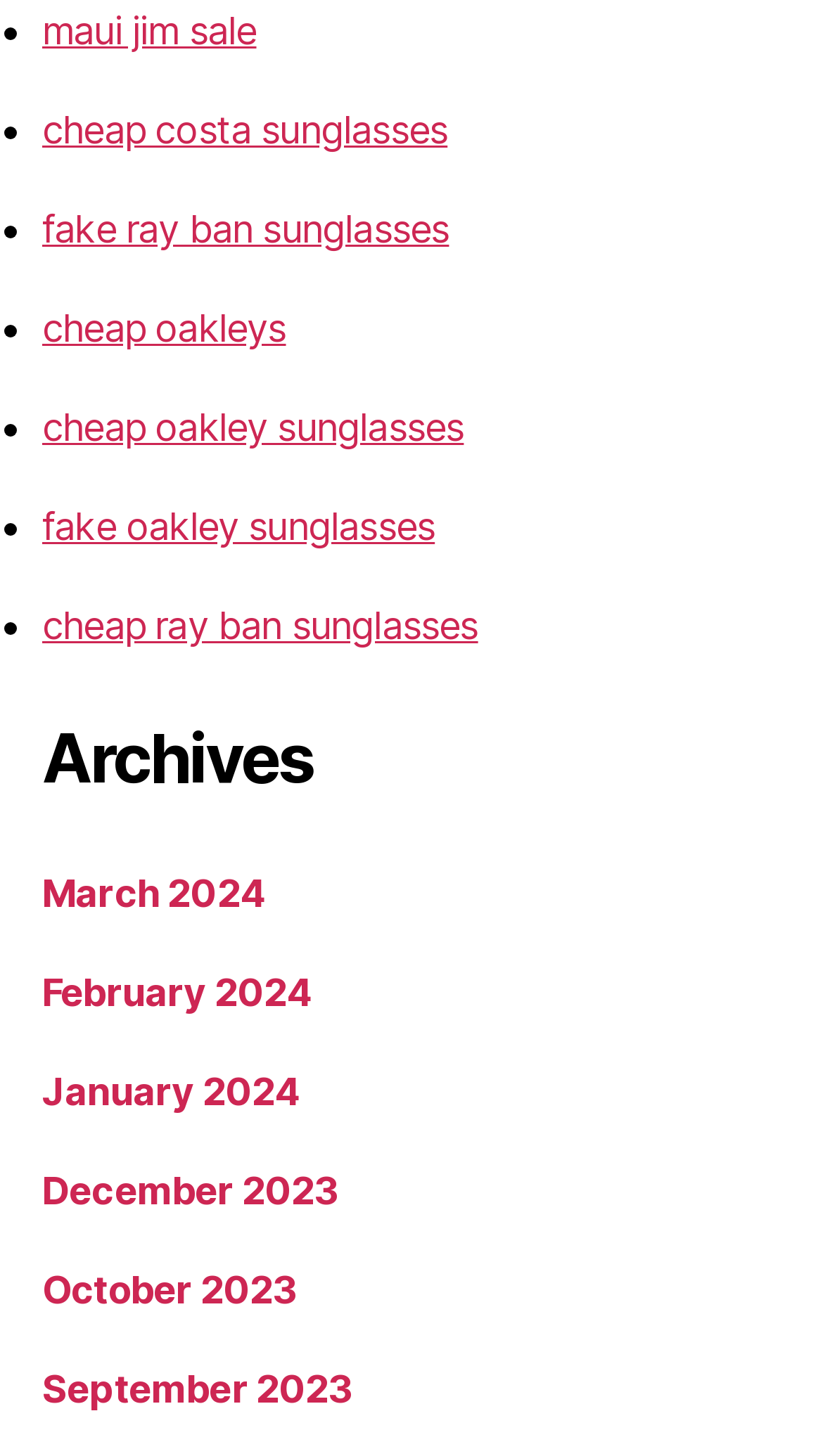What is the last link under Archives?
Examine the image and give a concise answer in one word or a short phrase.

September 2023